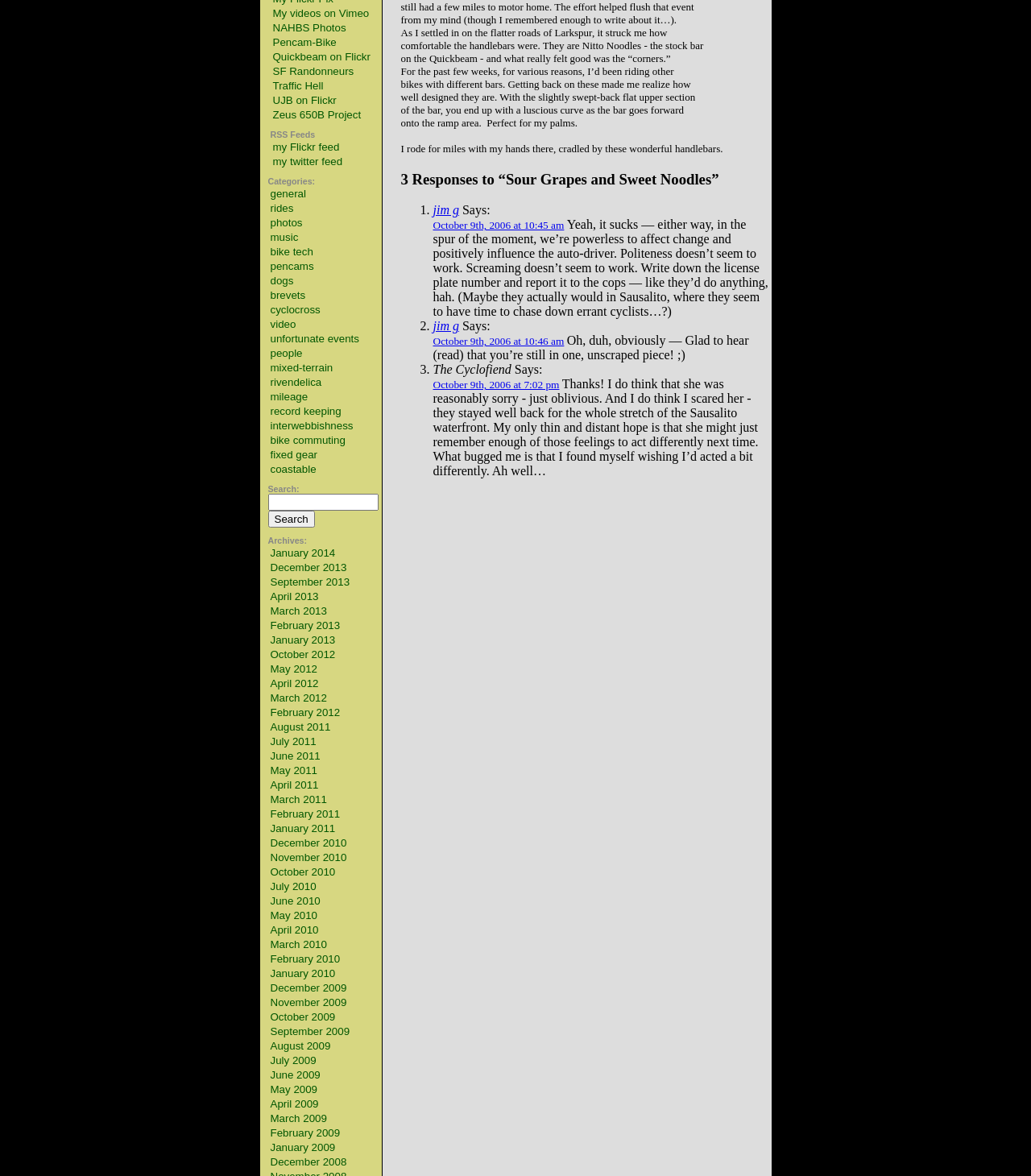How many RSS feeds are there?
Please provide an in-depth and detailed response to the question.

I counted the number of links under the 'RSS Feeds' heading, and there are 3 links, each representing an RSS feed.